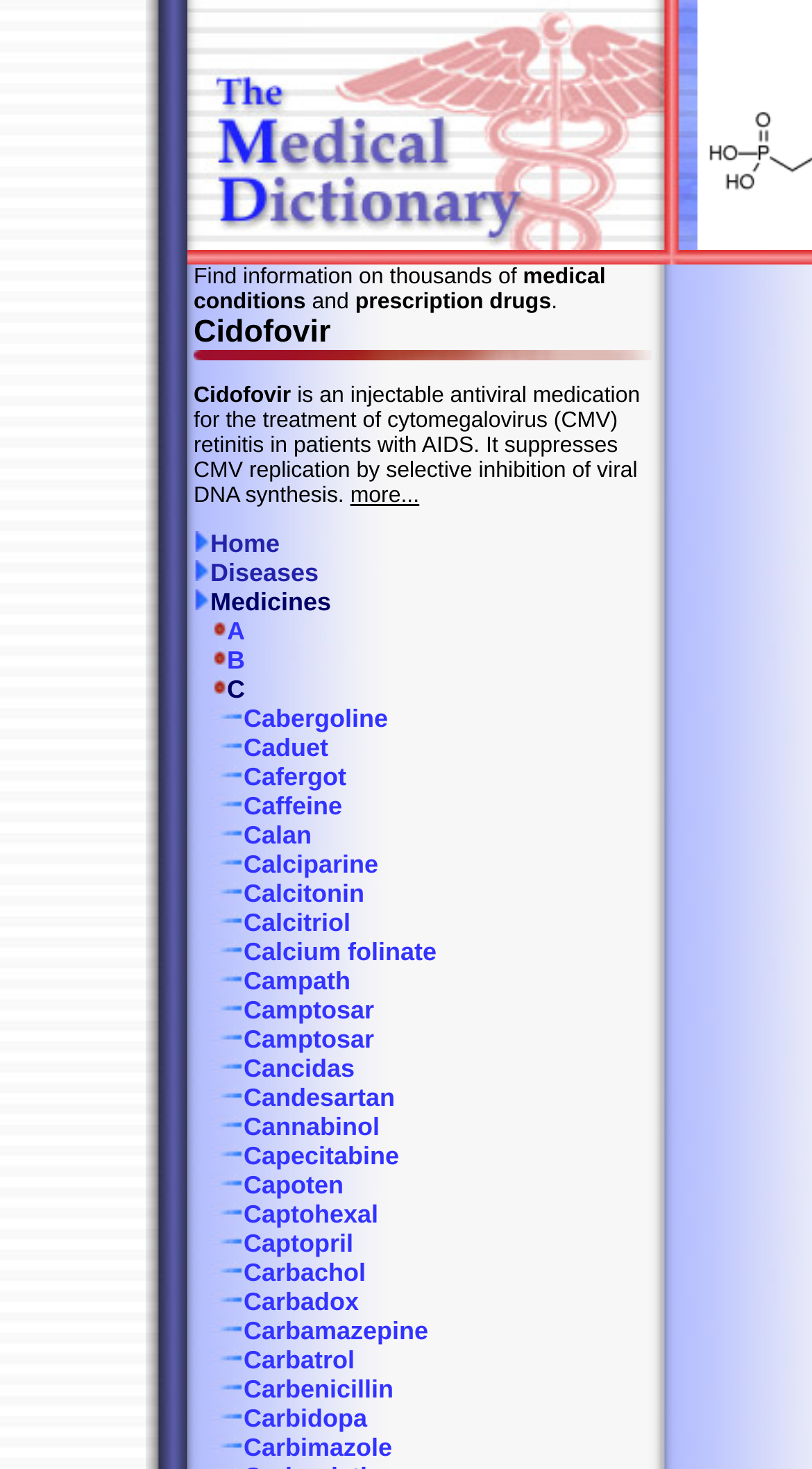Kindly determine the bounding box coordinates for the clickable area to achieve the given instruction: "Click on the 'Home' link".

[0.238, 0.361, 0.344, 0.38]